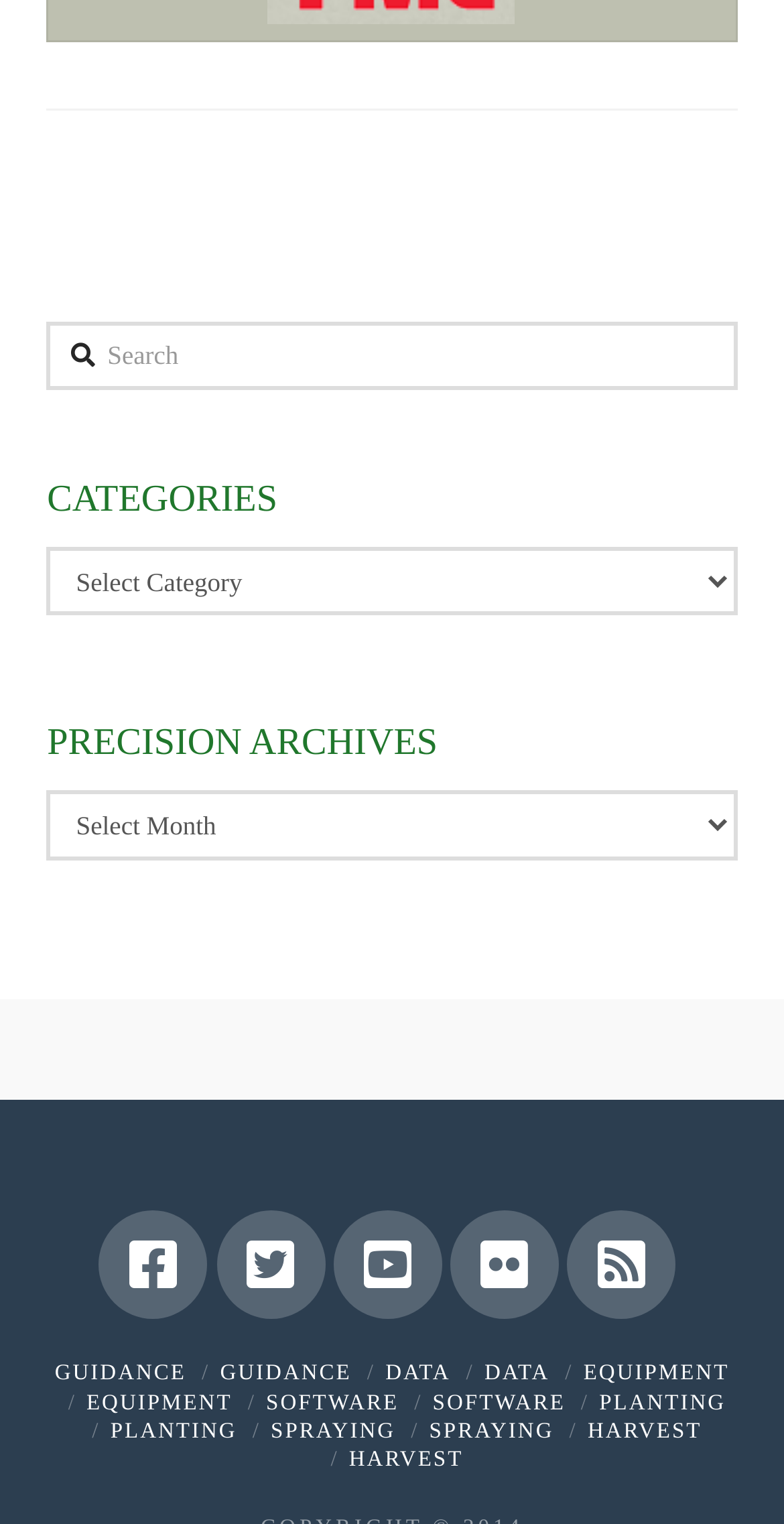Locate the bounding box coordinates of the clickable region necessary to complete the following instruction: "Go to guidance page". Provide the coordinates in the format of four float numbers between 0 and 1, i.e., [left, top, right, bottom].

[0.07, 0.893, 0.238, 0.909]